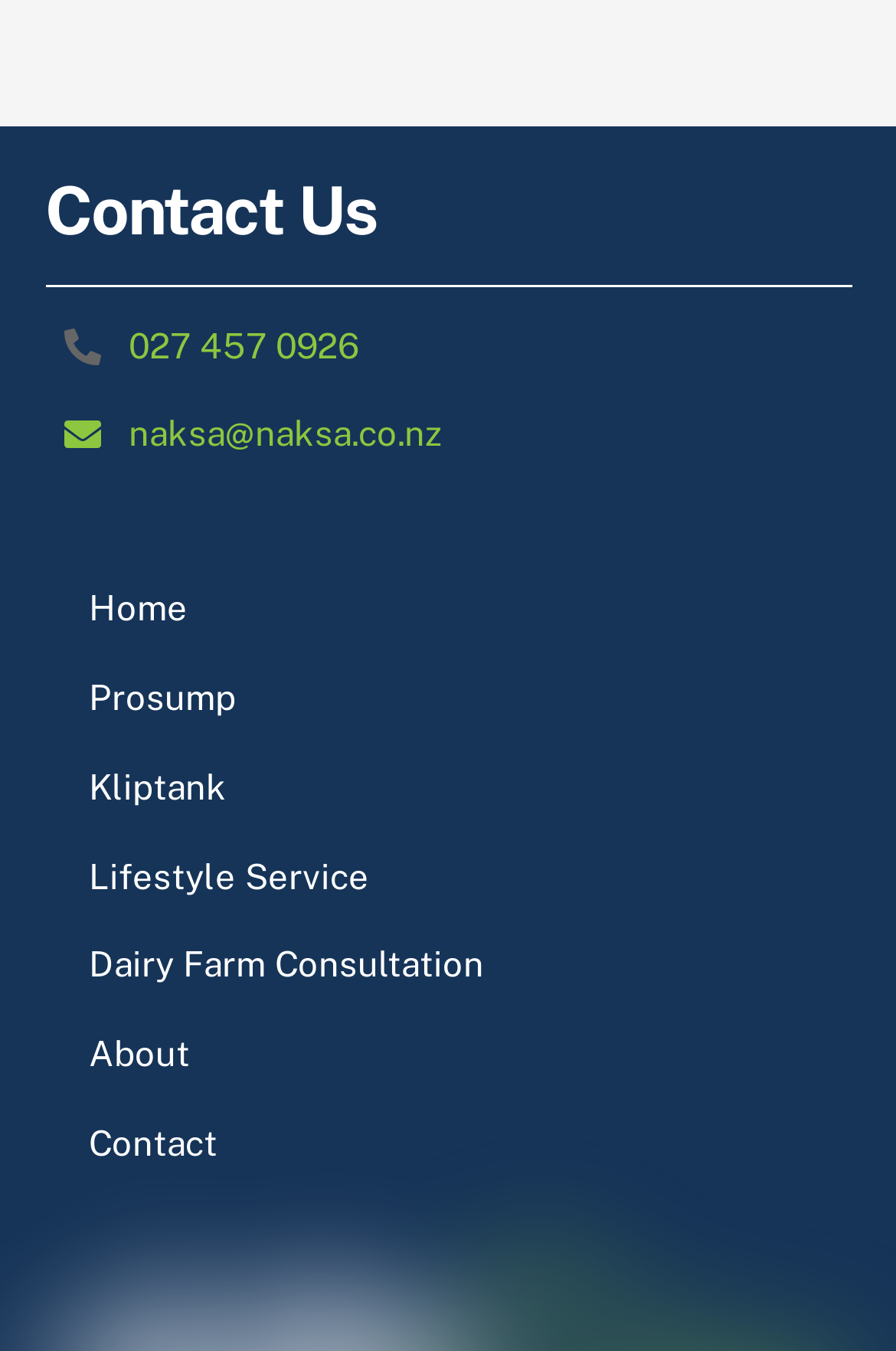Respond to the question below with a single word or phrase: How many links are in the navigation menu?

9